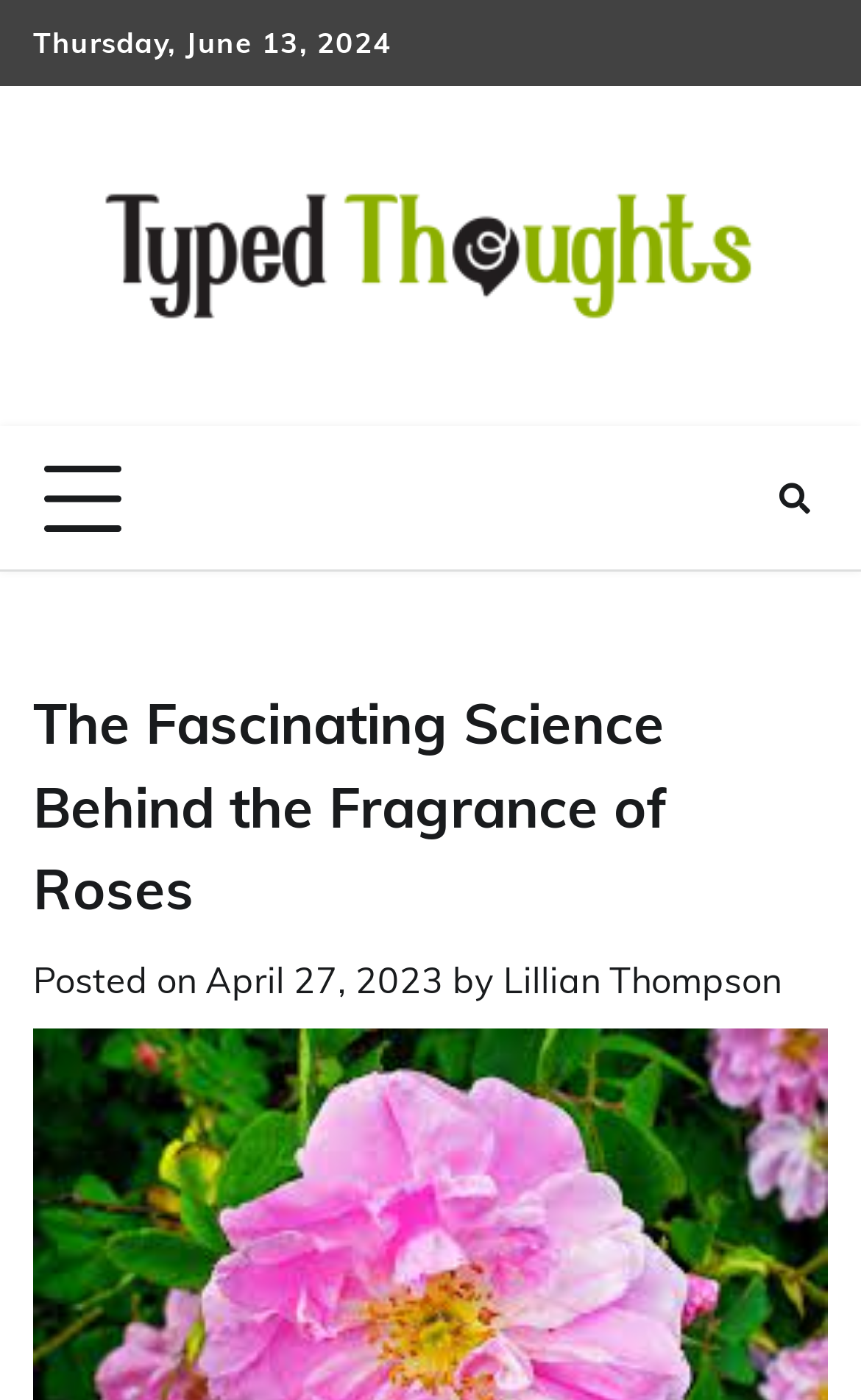Create an elaborate caption for the webpage.

The webpage is about the science behind the fragrance of roses. At the top left, there is a date "Thursday, June 13, 2024" displayed. Next to it, on the top right, is a link to "Typed Thoughts" accompanied by an image with the same name. Below this, there is a button without a label, which controls the primary menu.

On the right side of the page, near the top, there is a link with an icon represented by "\uf002". Below this icon, there is a header section that contains the title "The Fascinating Science Behind the Fragrance of Roses". Under the title, there is a section that displays the posting information, including the text "Posted on", a link to the date "April 27, 2023", and the author's name "Lillian Thompson".